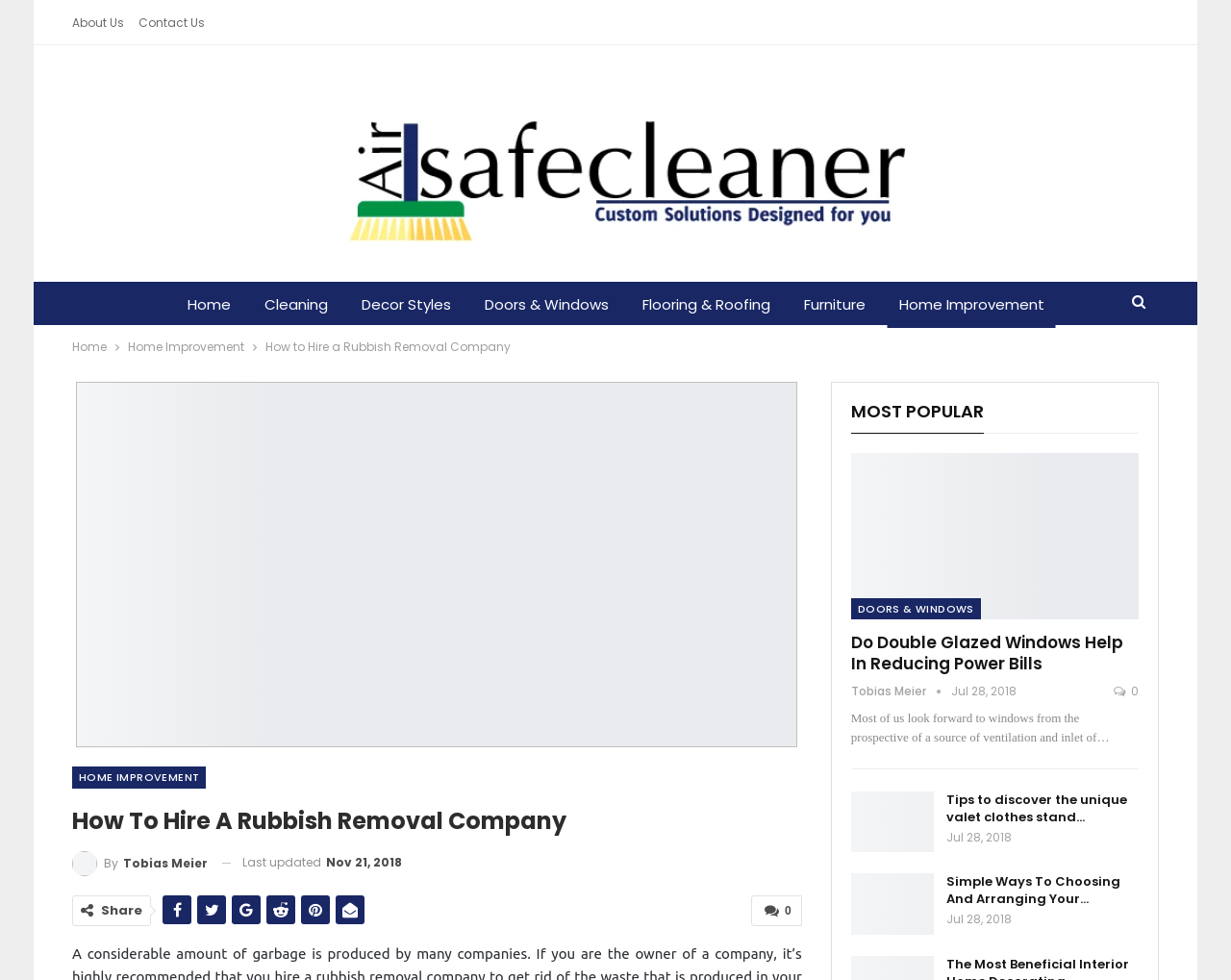Generate the text content of the main headline of the webpage.

How To Hire A Rubbish Removal Company